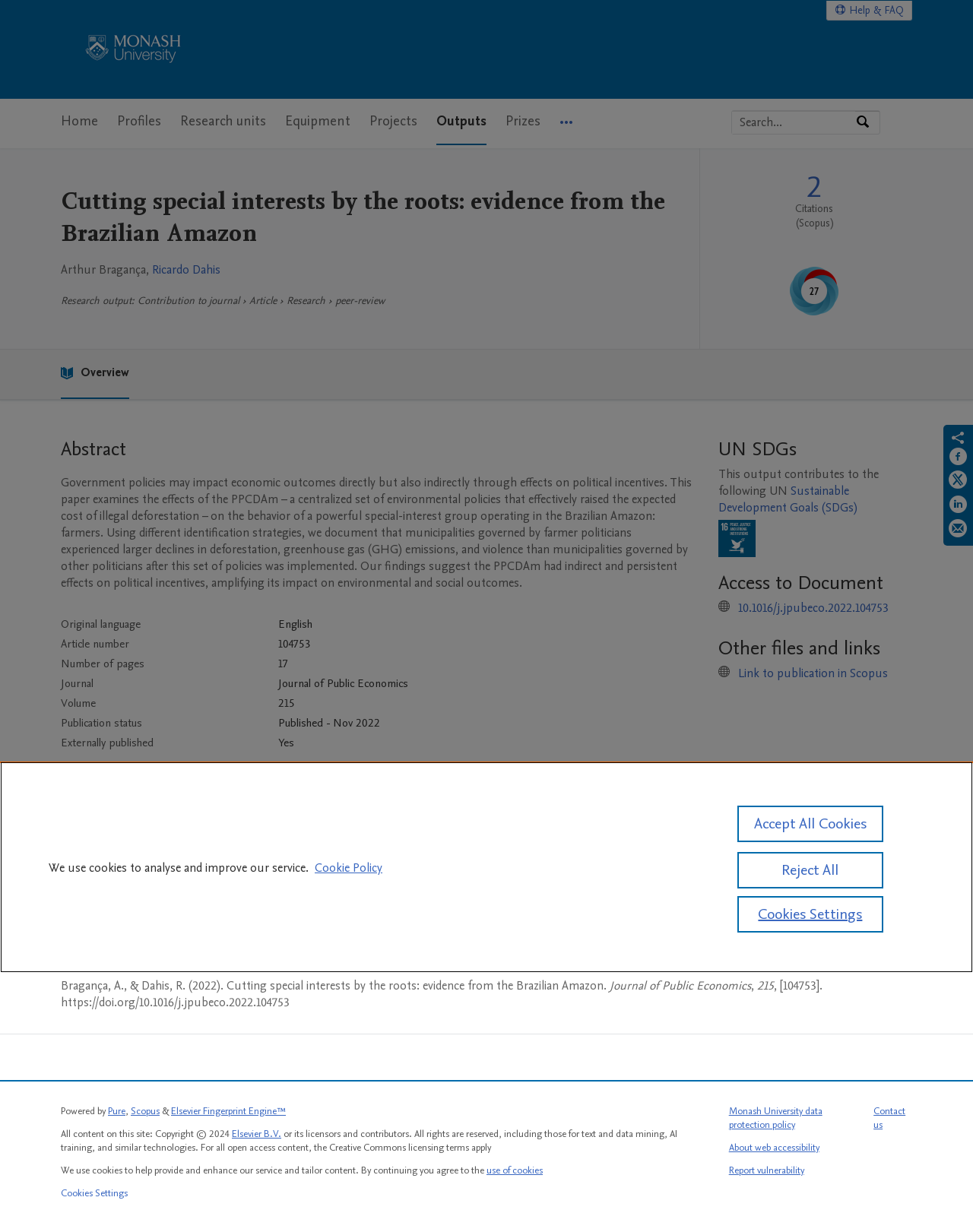What is the publication status of the article?
Could you give a comprehensive explanation in response to this question?

The publication status of the article can be found in the table section, where it is stated that the article was published in November 2022.